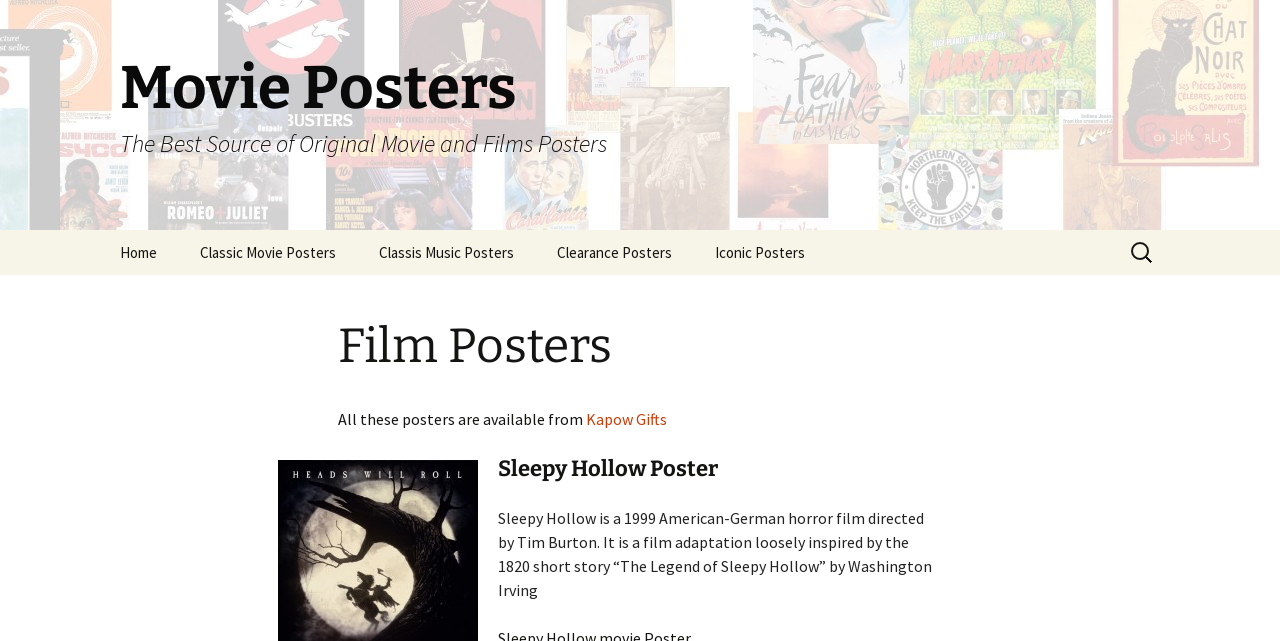Given the description "Kapow Gifts", determine the bounding box of the corresponding UI element.

[0.458, 0.639, 0.521, 0.67]